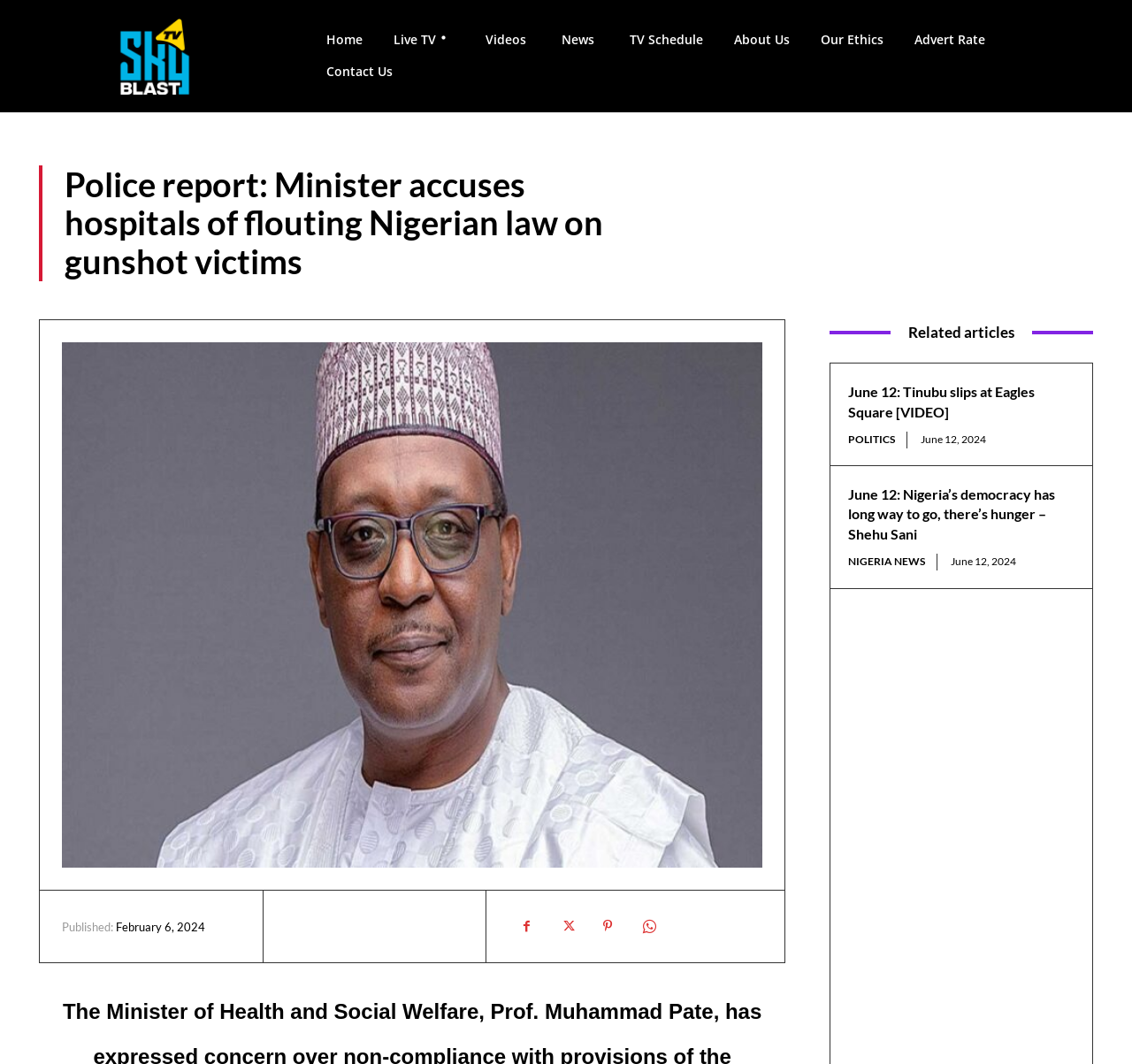Please respond to the question with a concise word or phrase:
How many related articles are listed on the webpage?

2